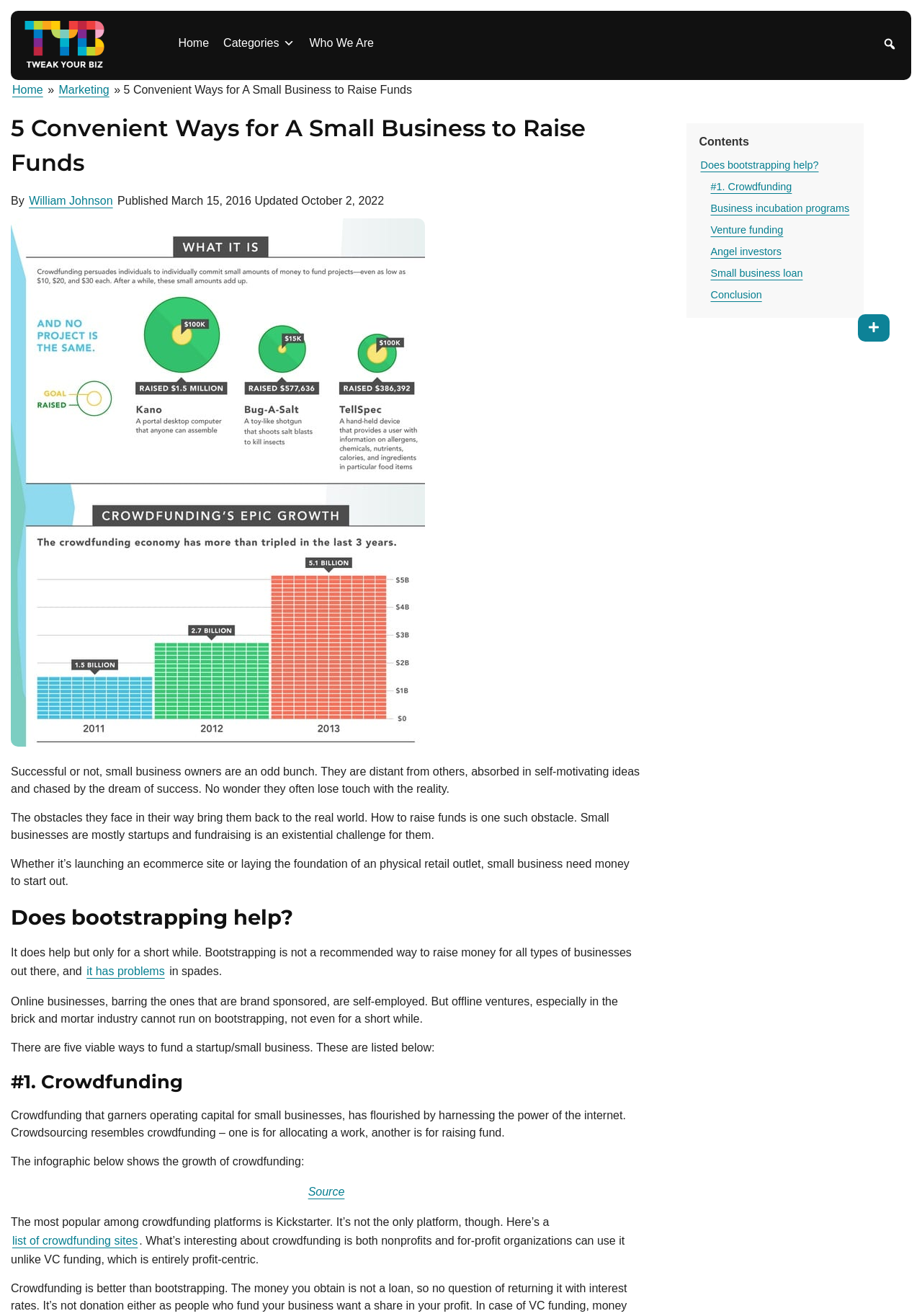Please pinpoint the bounding box coordinates for the region I should click to adhere to this instruction: "view the article about what to consider before choosing a long distance moving company".

None